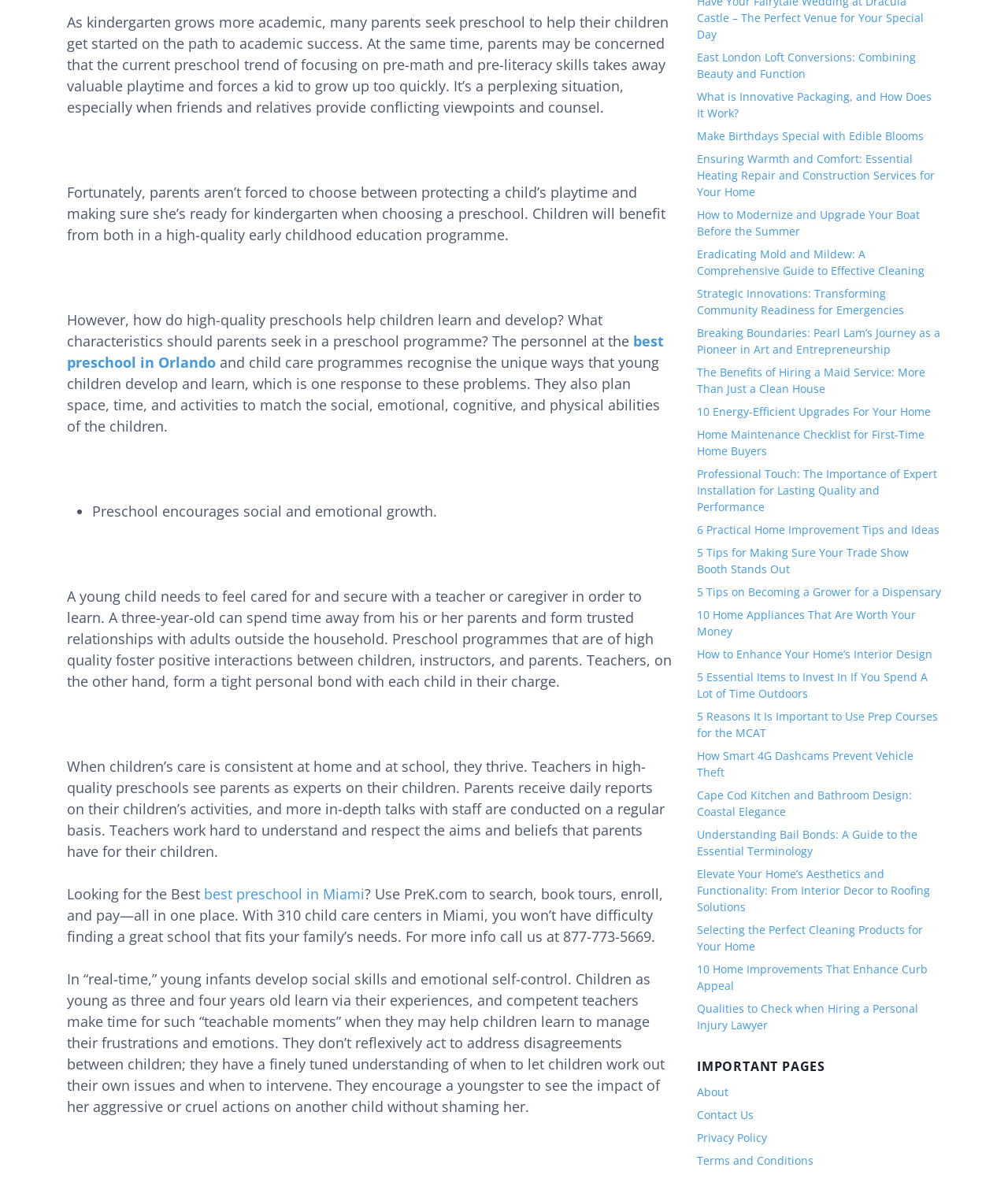Predict the bounding box for the UI component with the following description: "Contact Us".

[0.691, 0.934, 0.748, 0.946]